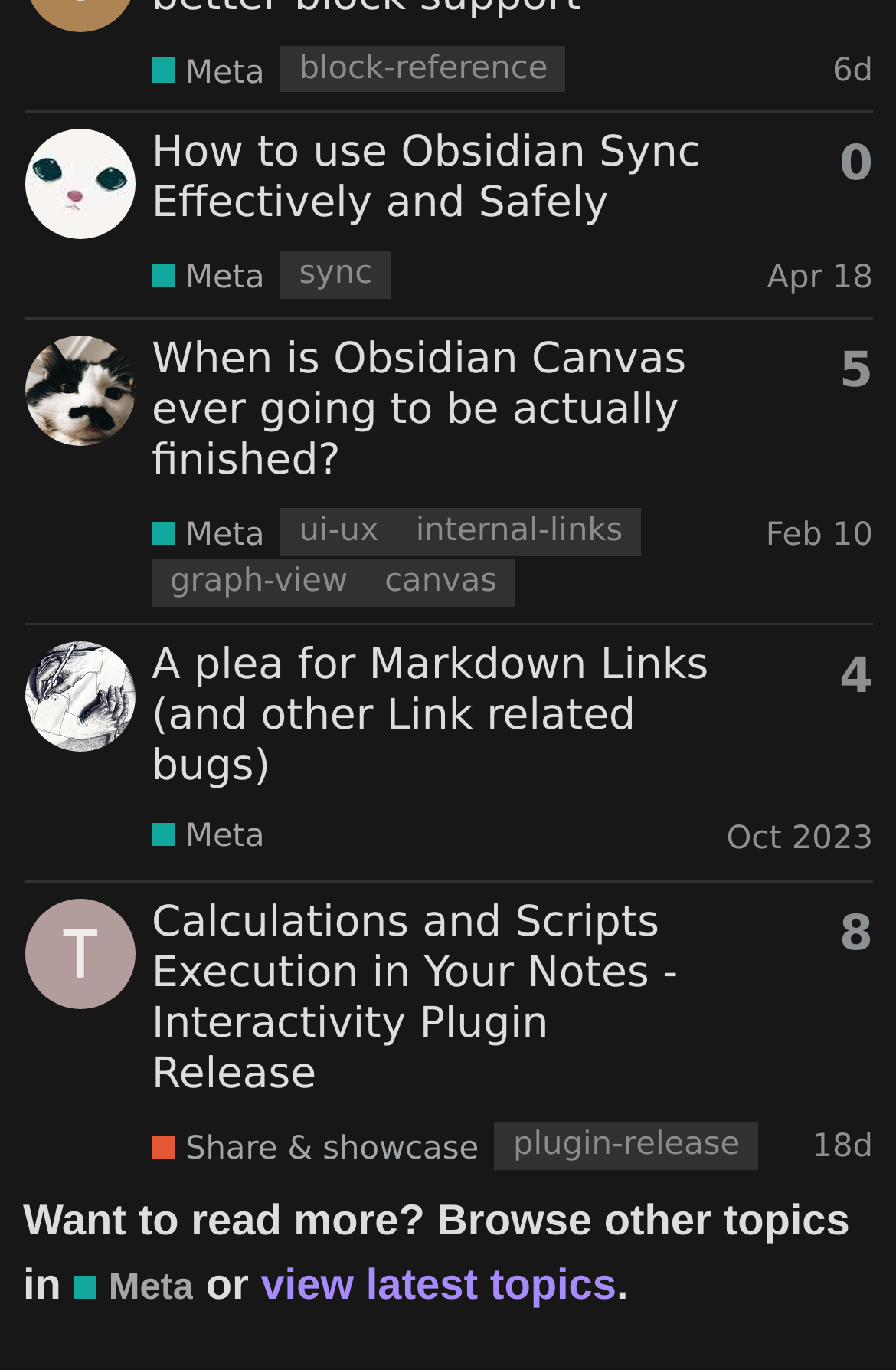Determine the bounding box coordinates of the clickable area required to perform the following instruction: "Check the topic about Markdown Links". The coordinates should be represented as four float numbers between 0 and 1: [left, top, right, bottom].

[0.169, 0.468, 0.791, 0.577]